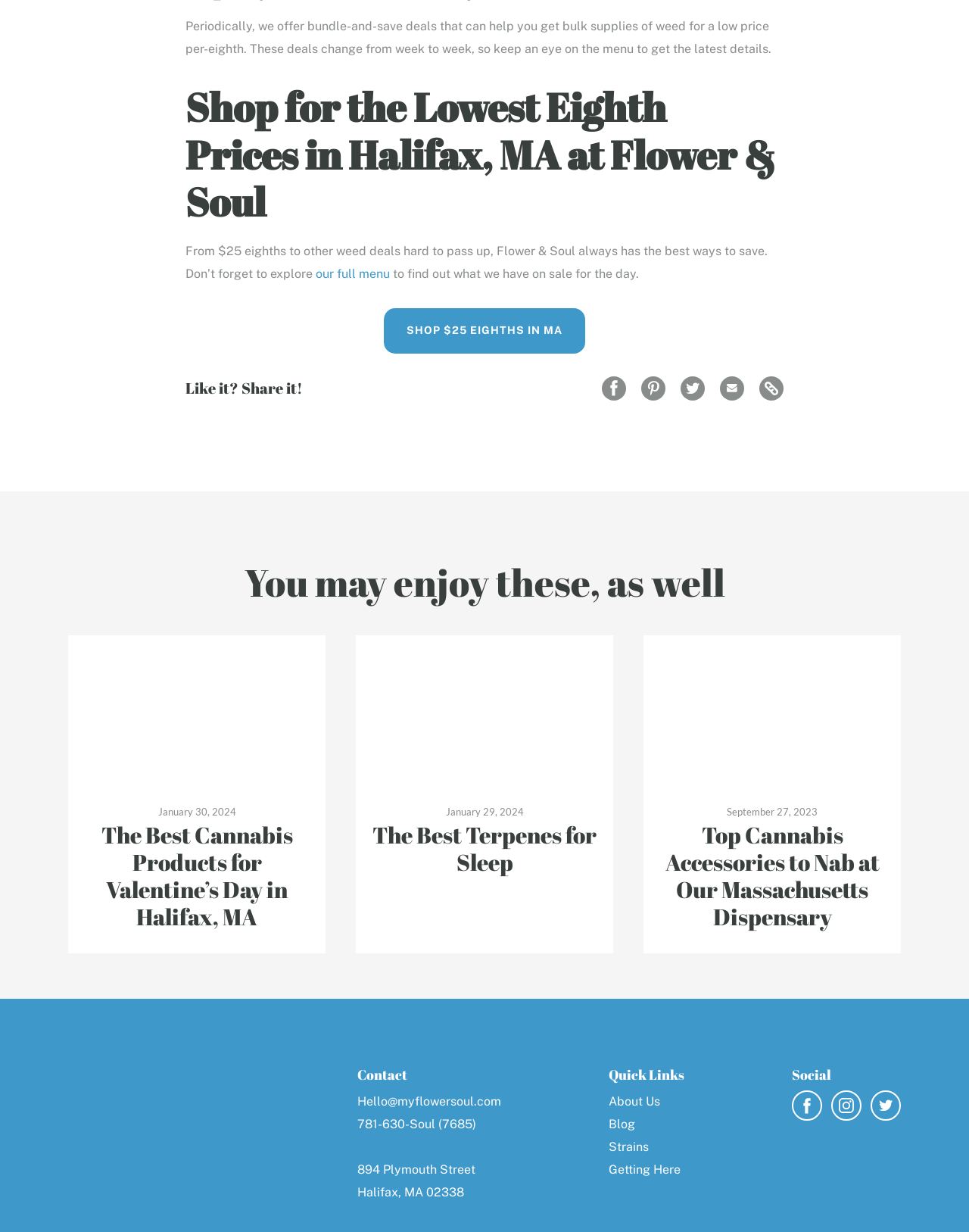What is the name of the dispensary?
Using the image provided, answer with just one word or phrase.

Flower & Soul